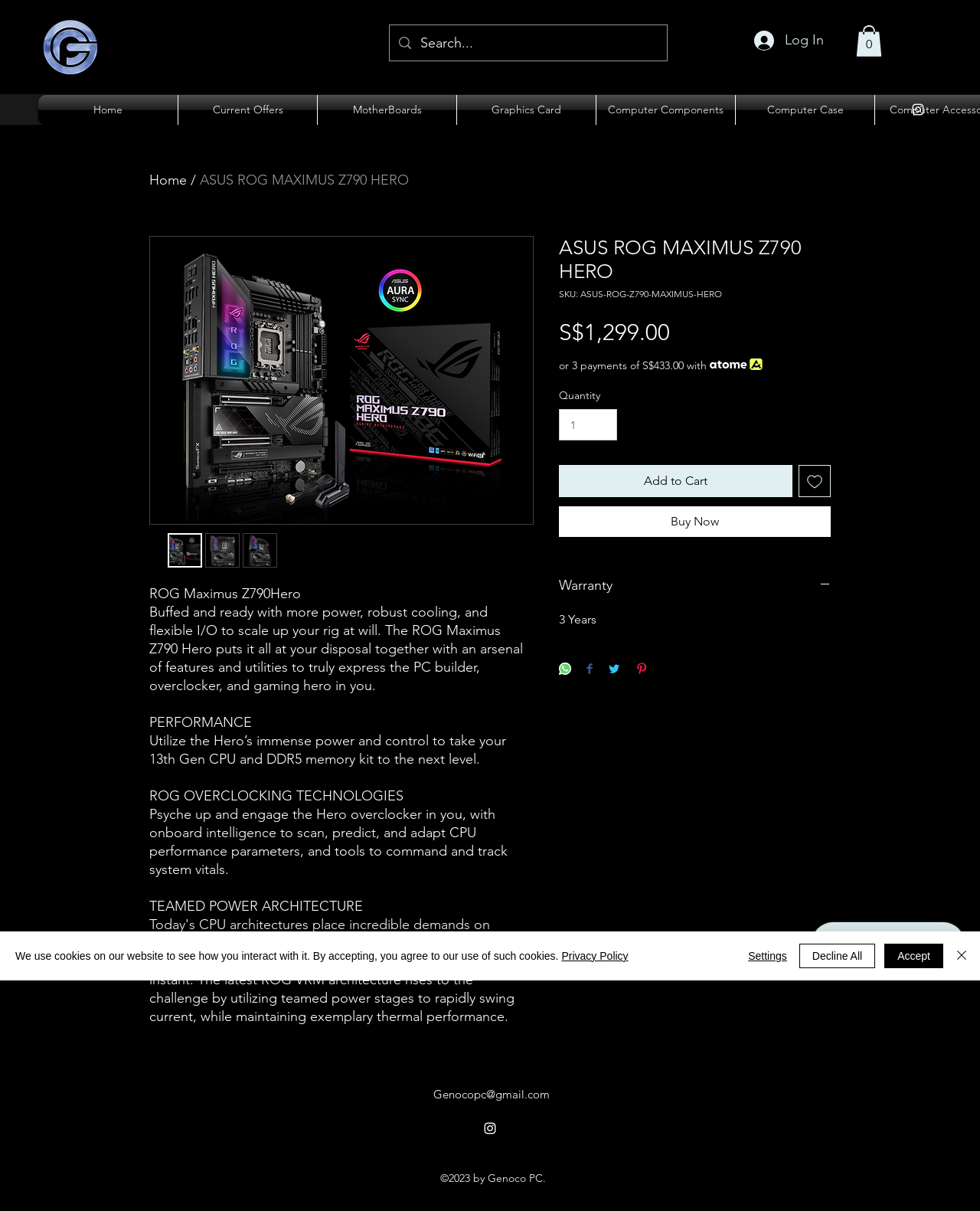Identify the first-level heading on the webpage and generate its text content.

ASUS ROG MAXIMUS Z790 HERO